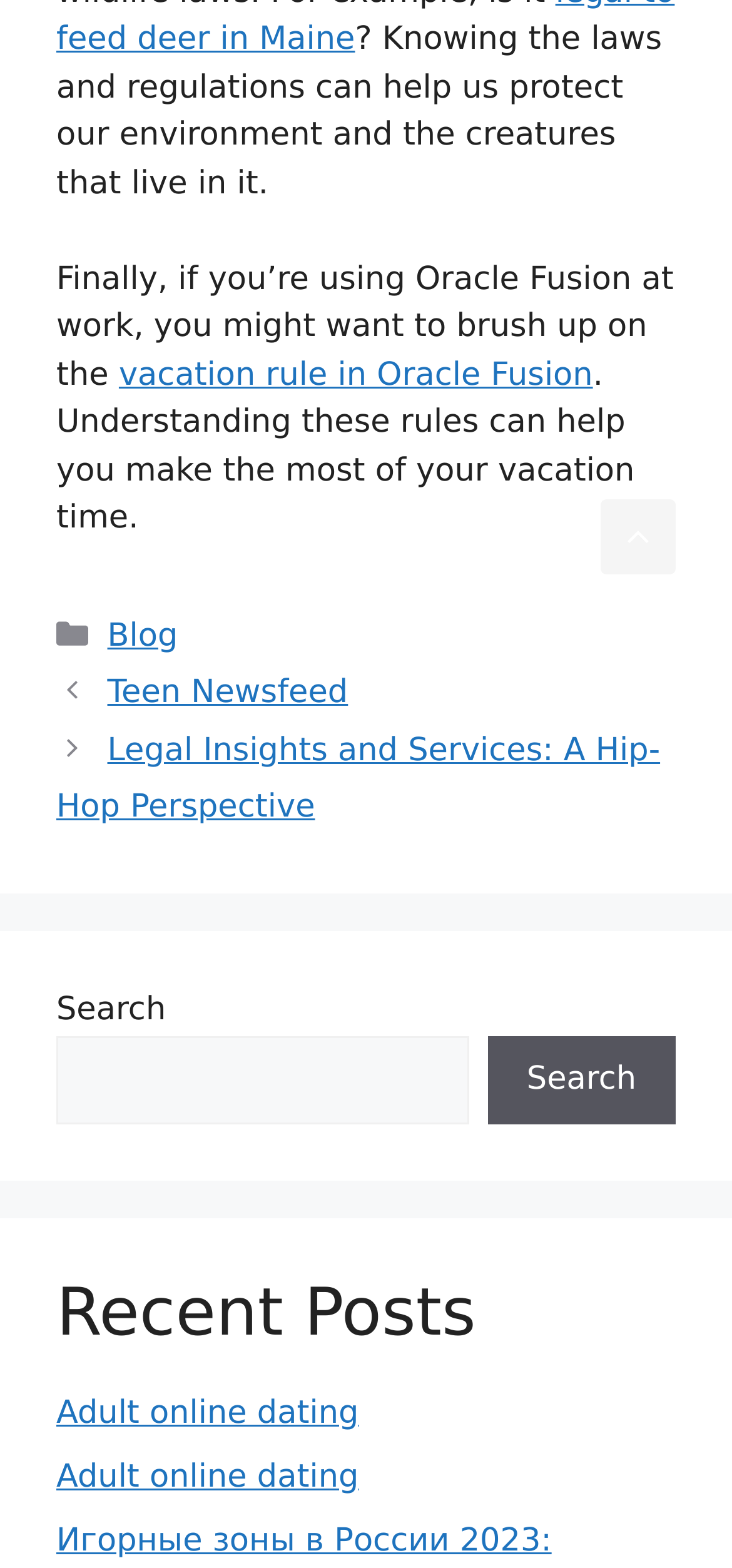Please identify the bounding box coordinates of the clickable element to fulfill the following instruction: "Read the vacation rule in Oracle Fusion". The coordinates should be four float numbers between 0 and 1, i.e., [left, top, right, bottom].

[0.162, 0.227, 0.81, 0.251]